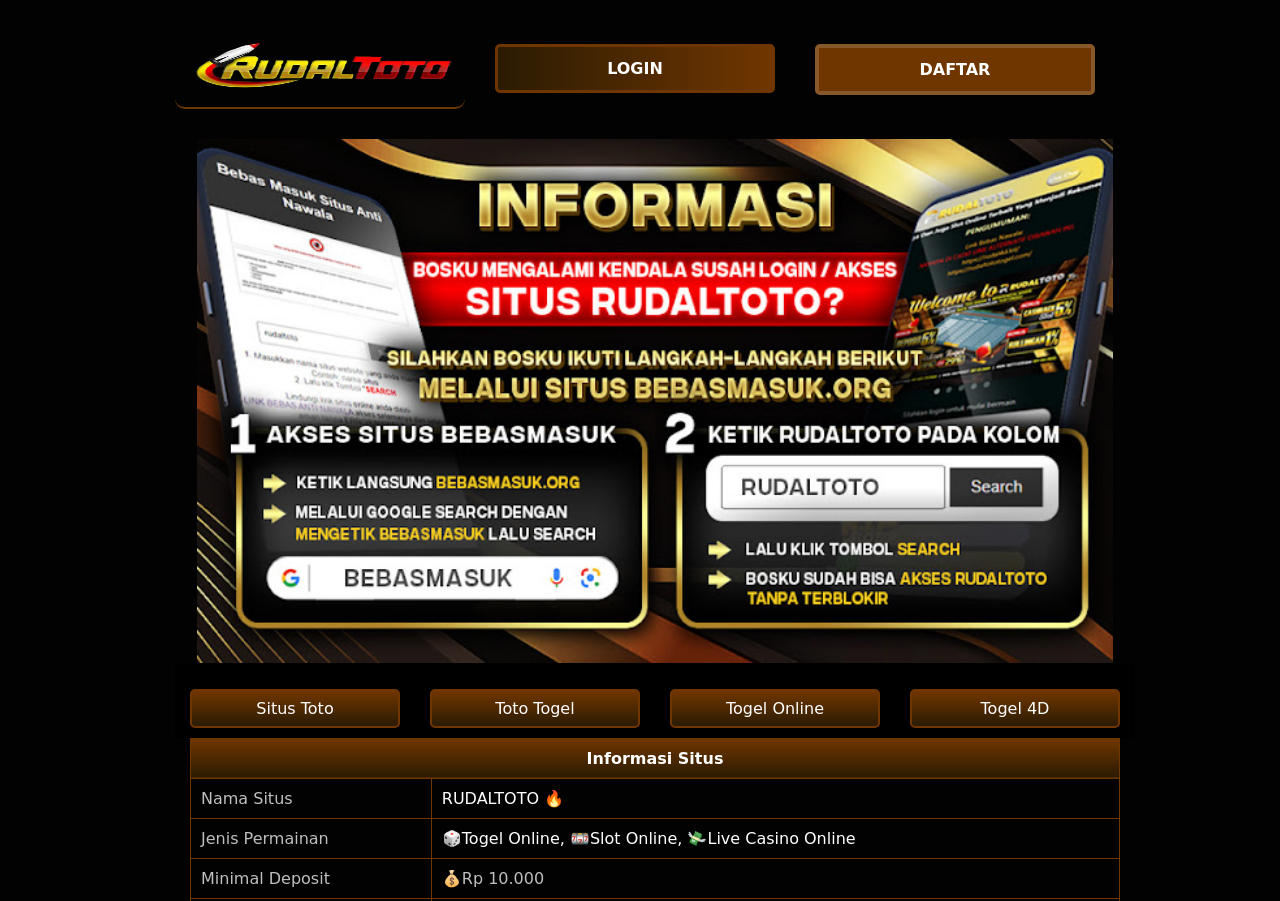Could you determine the bounding box coordinates of the clickable element to complete the instruction: "View the Togel 4D information"? Provide the coordinates as four float numbers between 0 and 1, i.e., [left, top, right, bottom].

[0.711, 0.764, 0.875, 0.807]